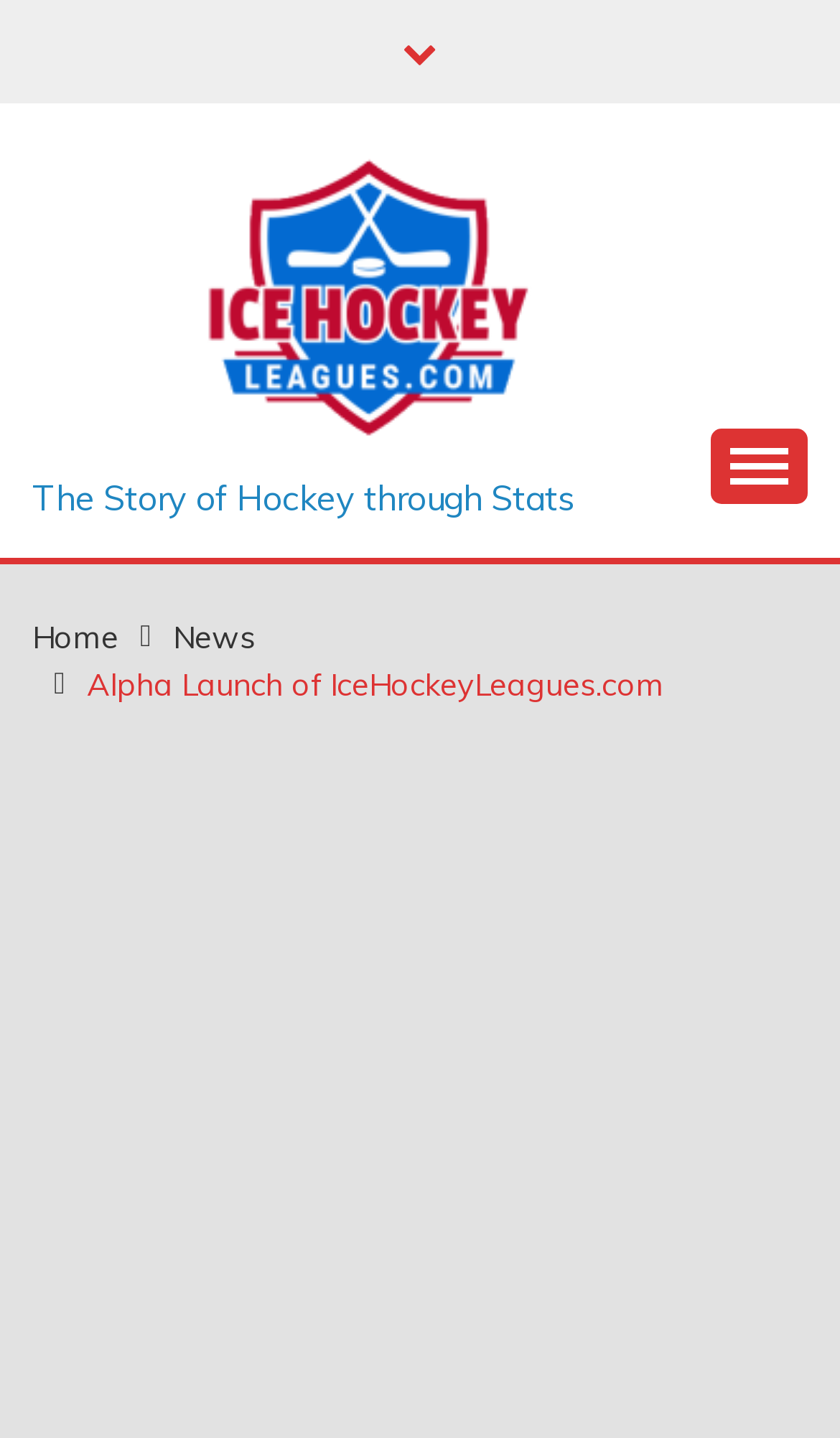What is the position of the logo in the webpage?
Based on the screenshot, provide your answer in one word or phrase.

Top-left